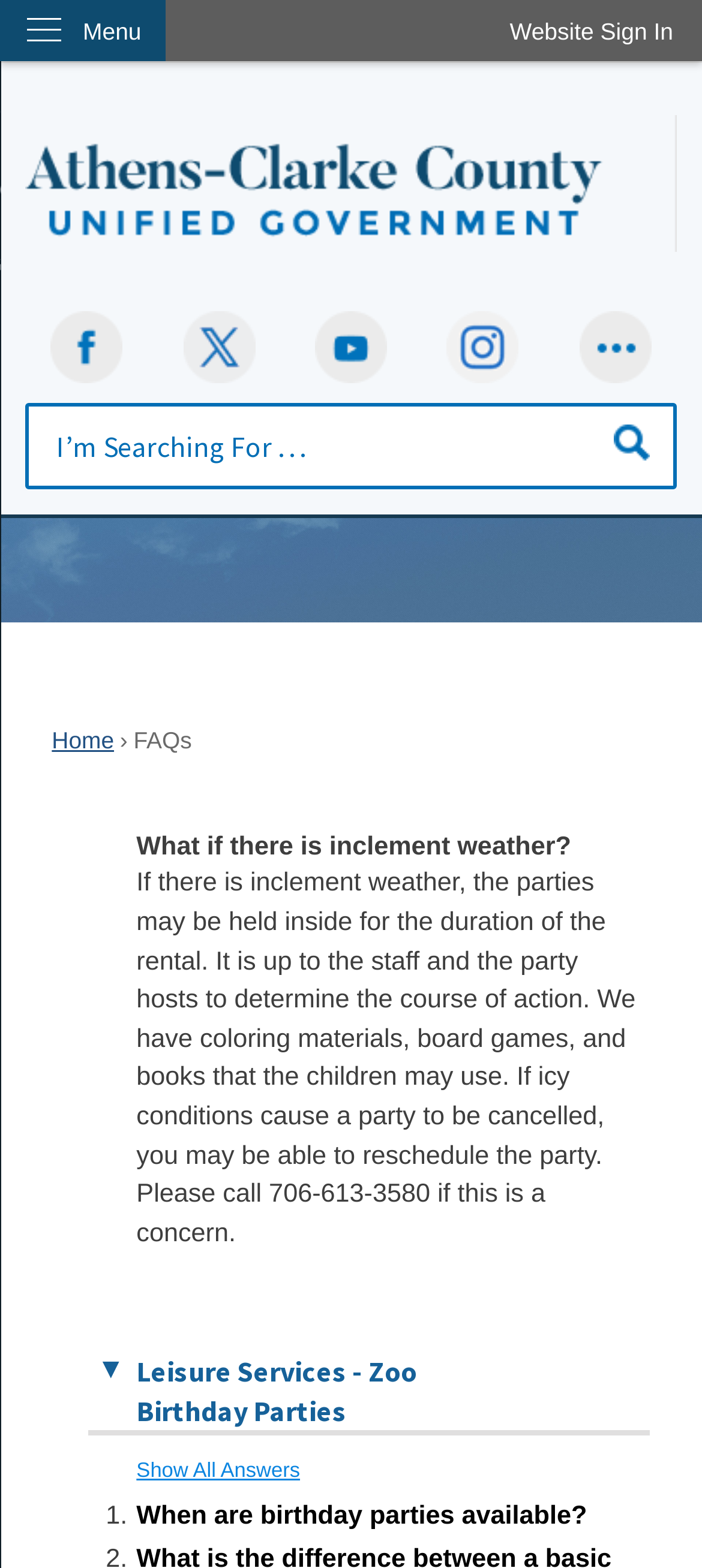Provide the bounding box coordinates for the UI element described in this sentence: "Skip to Main Content". The coordinates should be four float values between 0 and 1, i.e., [left, top, right, bottom].

[0.0, 0.0, 0.042, 0.019]